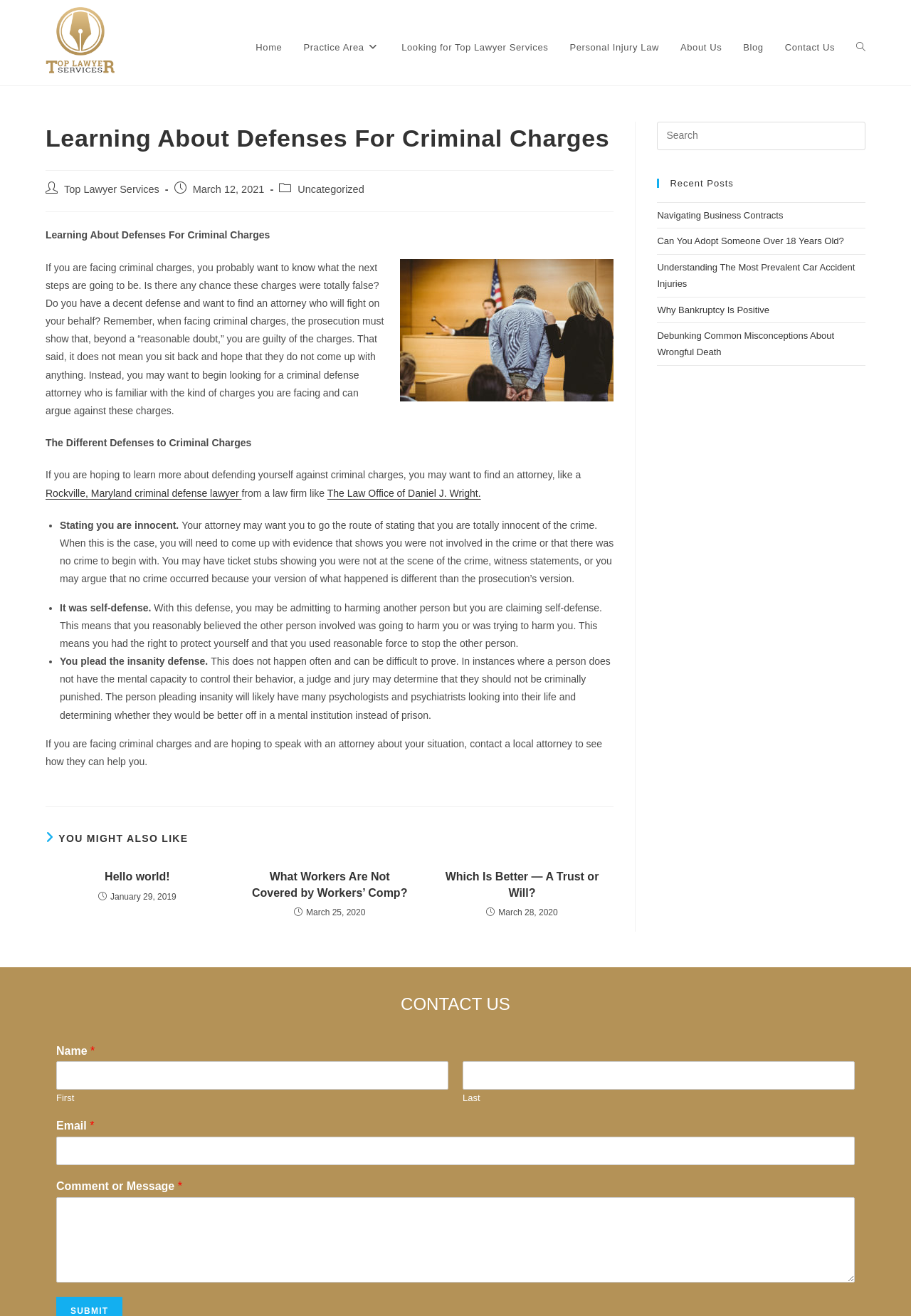What is the topic of the article?
Answer briefly with a single word or phrase based on the image.

Defenses for criminal charges